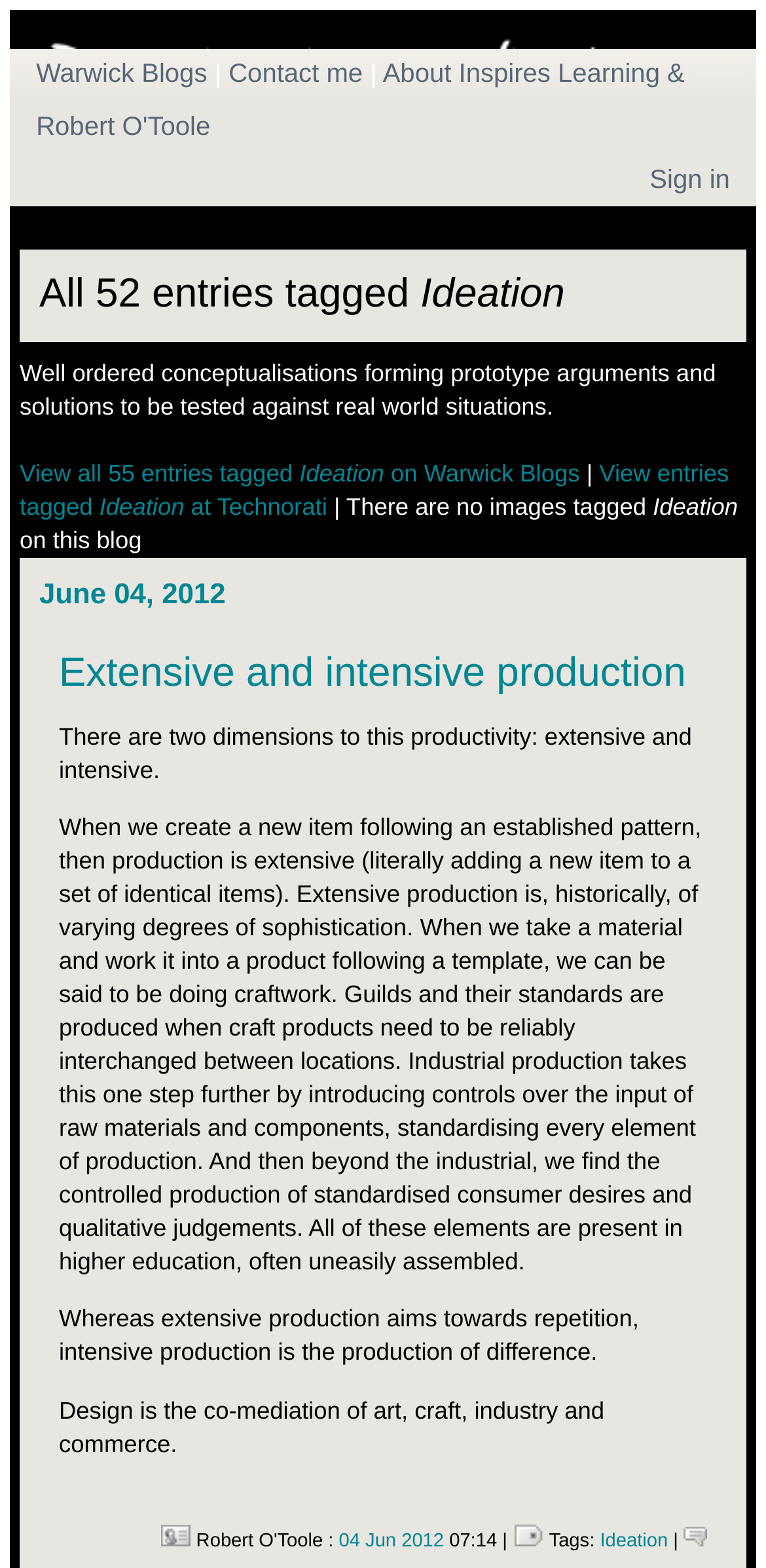What is the time of the blog post dated June 4, 2012?
Refer to the image and give a detailed answer to the query.

The time of the blog post can be determined by looking at the timestamp '04 Jun 2012 07:14' at the bottom of the page, which indicates that the post was made at 07:14 on June 4, 2012.